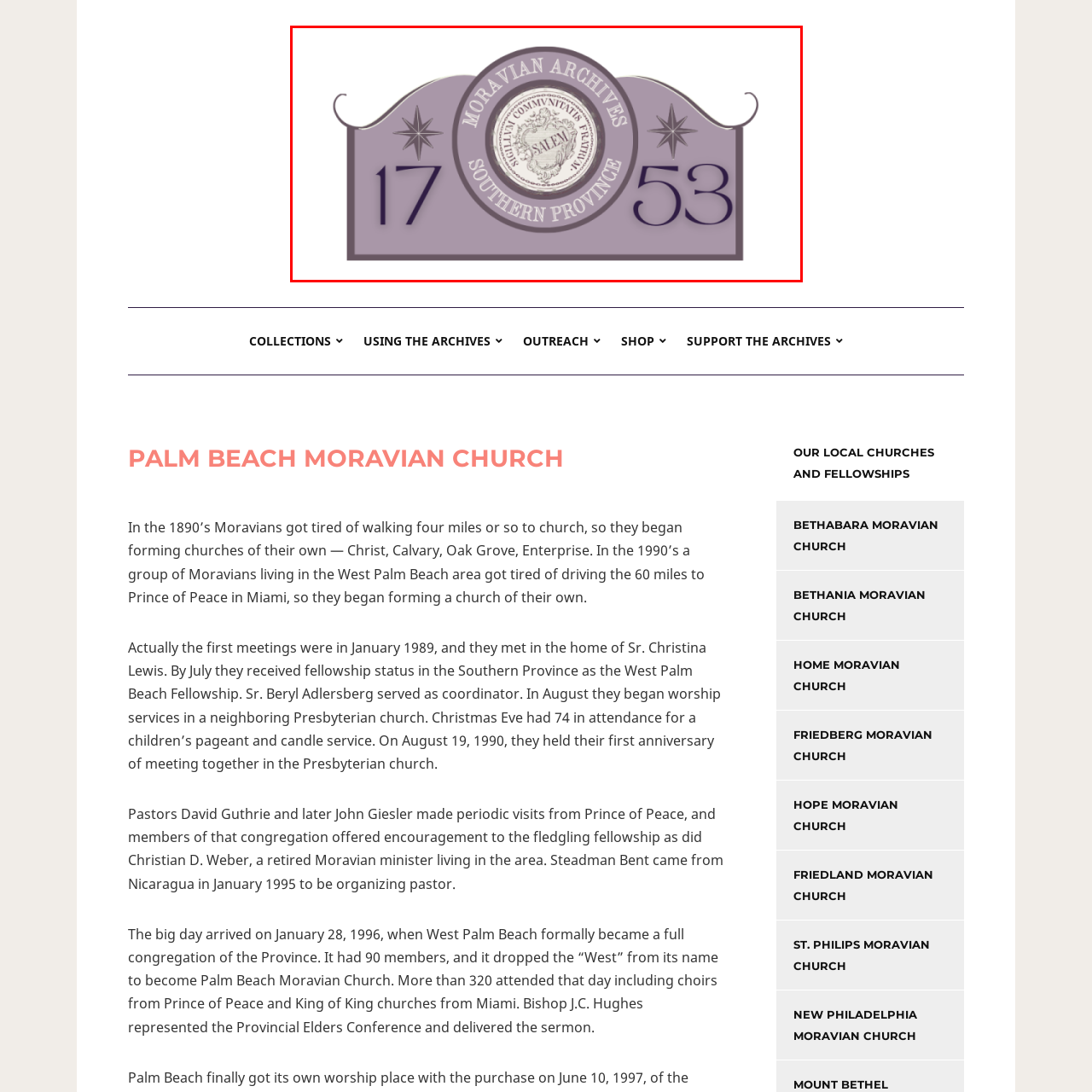Detail the features and components of the image inside the red outline.

The image features the logo of the Moravian Archives, Southern Province, prominently displaying the text "MORAVIAN ARCHIVES" at the top. Centrally located is a circular emblem with the word "SALISBURY" inscribed around an artistic depiction, emphasizing the historical significance of the archives. The numbers "17" and "53" flanking the emblem signify the foundational dates of the Moravian community. The overall color scheme, a muted purple, along with decorative star elements on either side, adds a touch of elegance and reverence to this emblem, reflecting the rich heritage and cultural history housed within the archives.